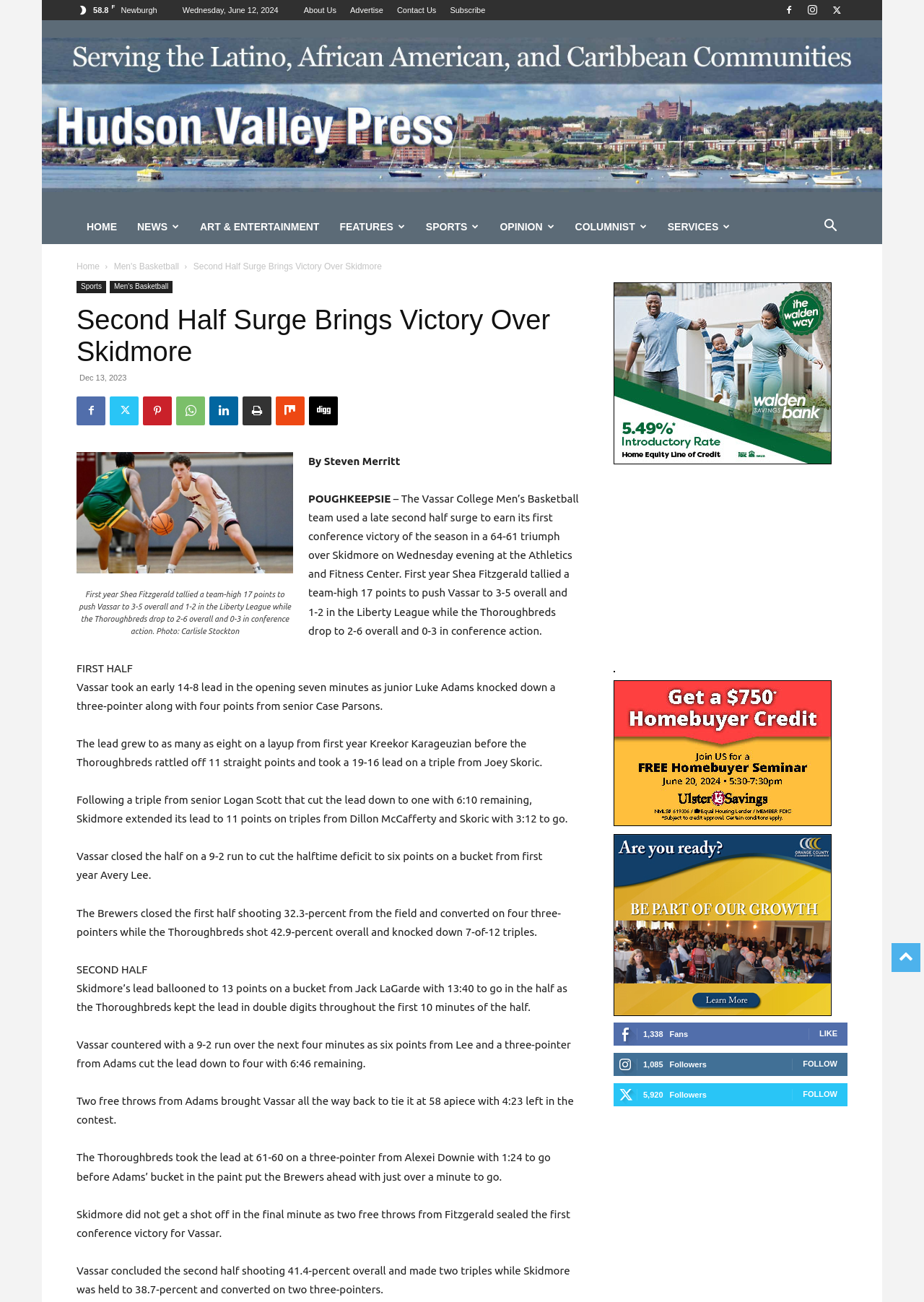What is the location of the basketball game mentioned in the article?
Based on the image, answer the question in a detailed manner.

I found the answer by reading the article content, specifically the sentence '– The Vassar College Men’s Basketball team used a late second half surge to earn its first conference victory of the season in a 64-61 triumph over Skidmore on Wednesday evening at the Athletics and Fitness Center.'